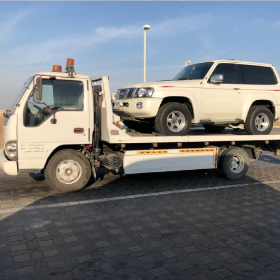What is being transported on the flatbed?
From the screenshot, provide a brief answer in one word or phrase.

A white SUV